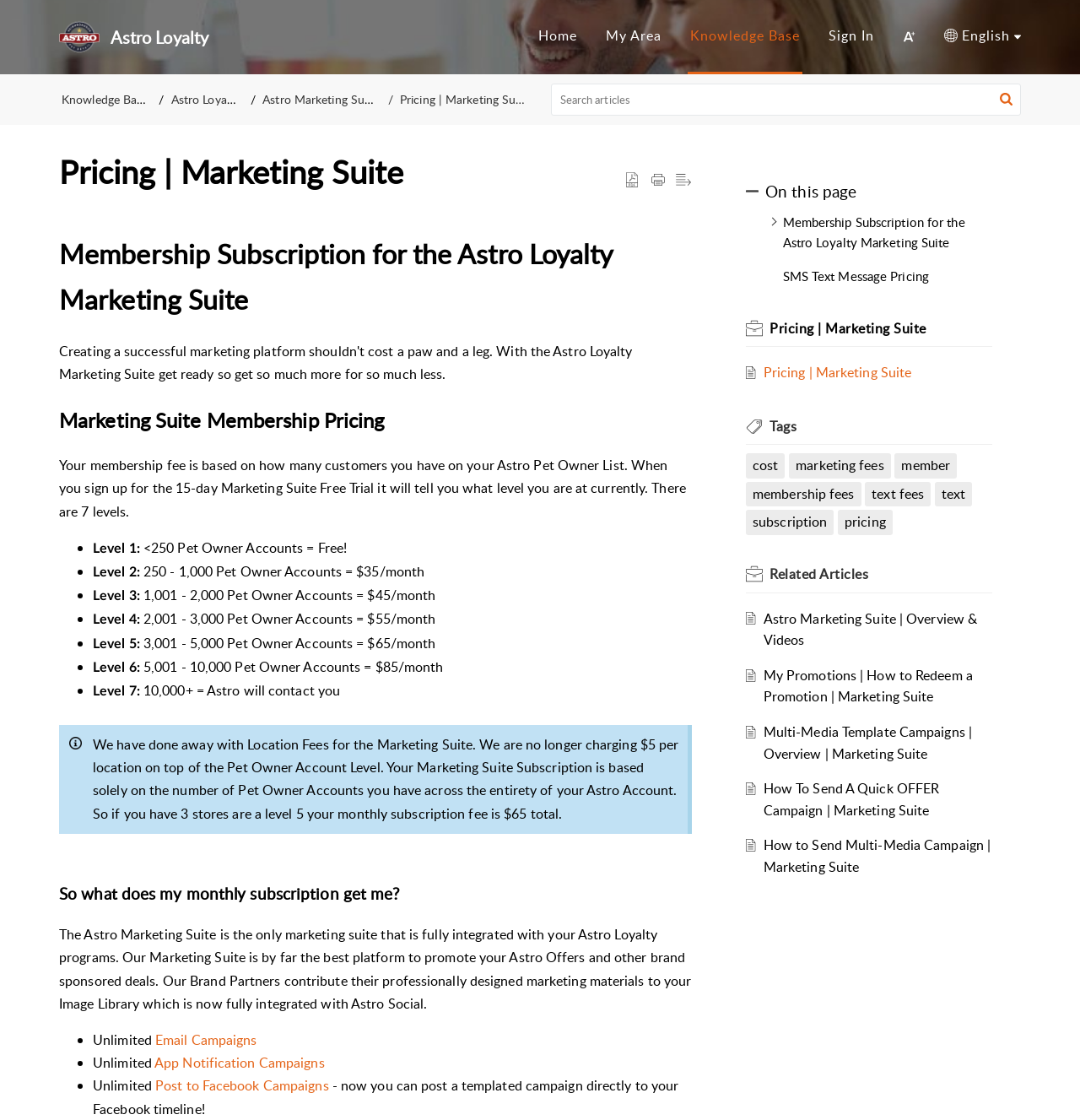How many levels of membership are there?
Answer the question with just one word or phrase using the image.

7